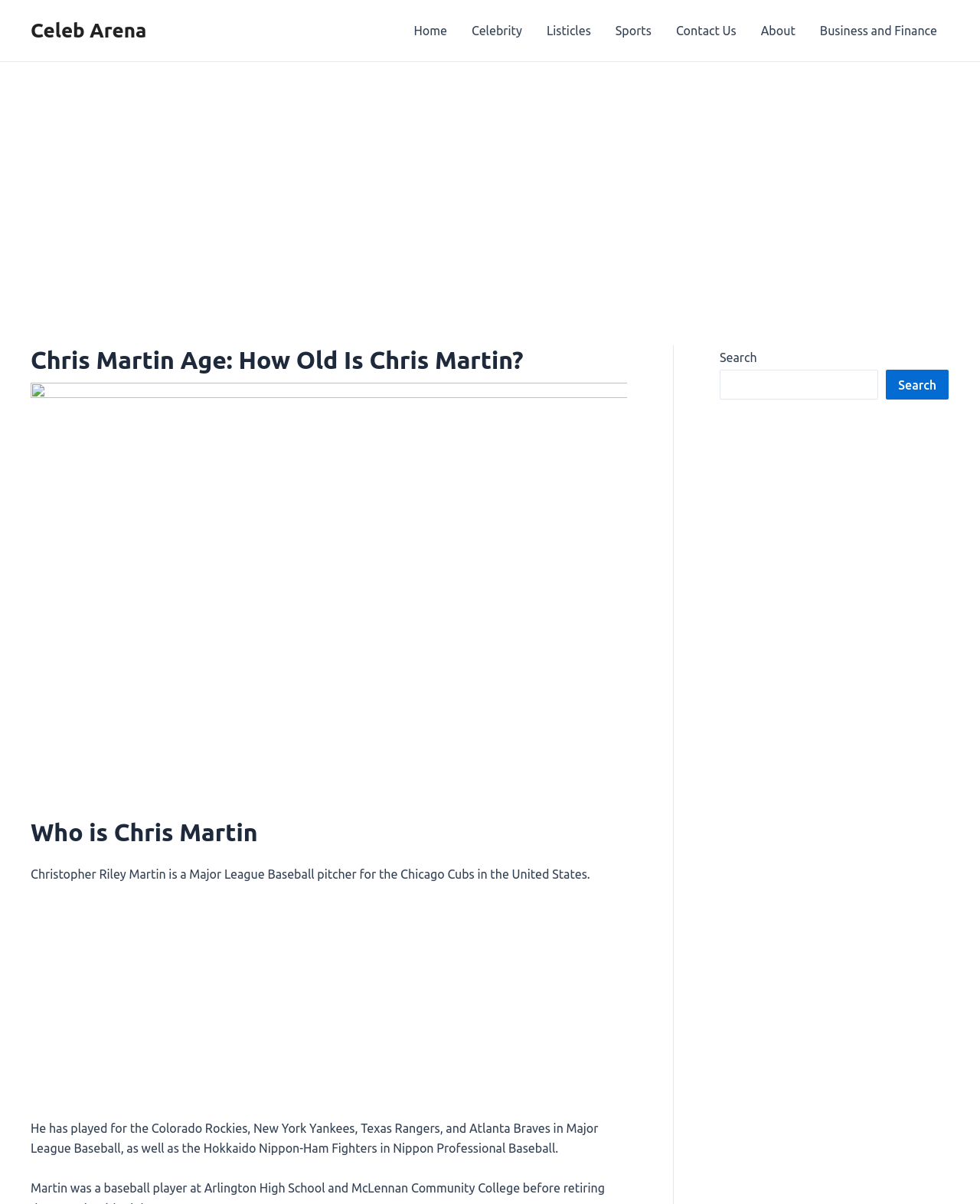Indicate the bounding box coordinates of the clickable region to achieve the following instruction: "Search for something."

[0.734, 0.307, 0.896, 0.332]